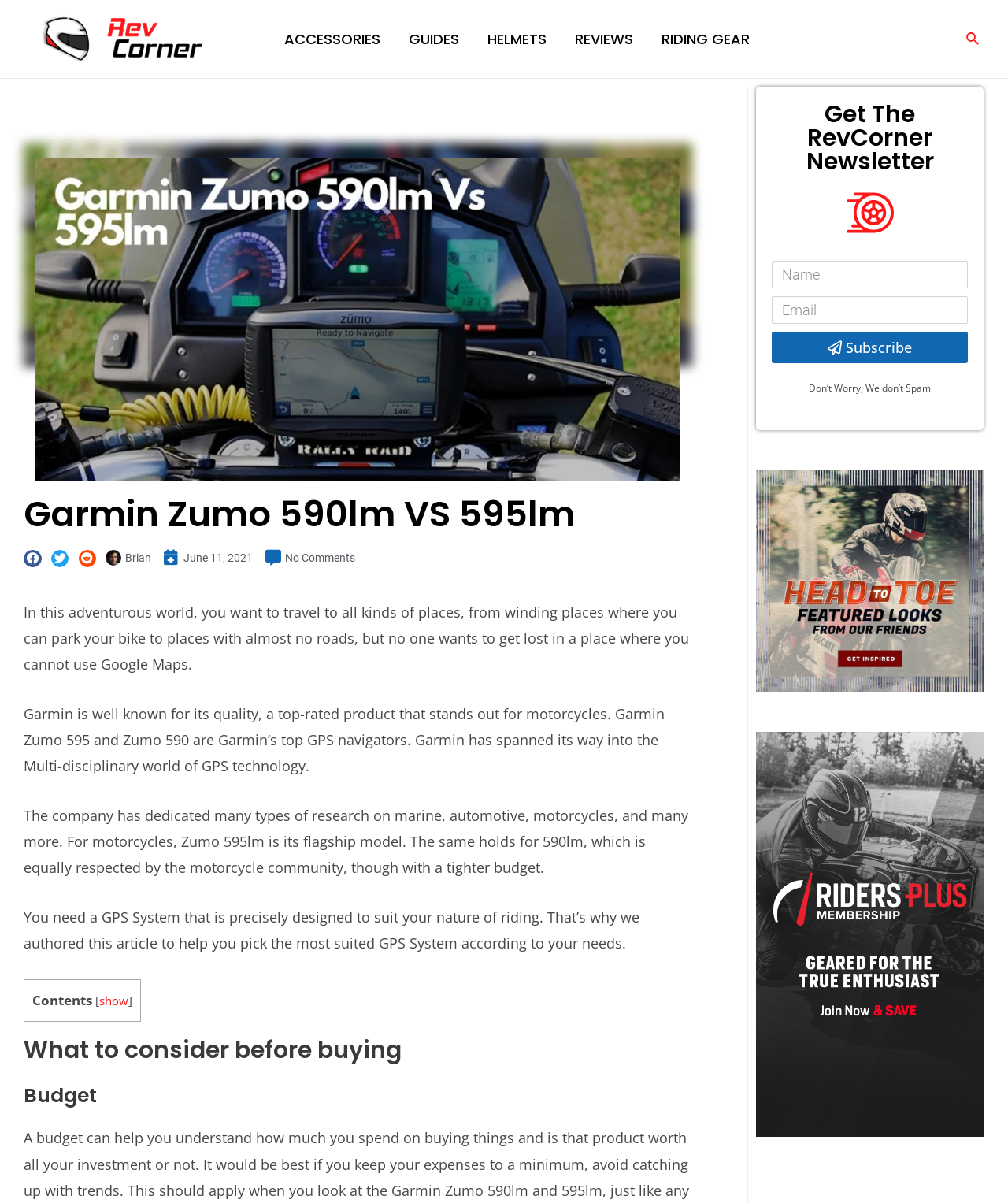What is the topic of the section 'What to consider before buying'? Please answer the question using a single word or phrase based on the image.

Budget